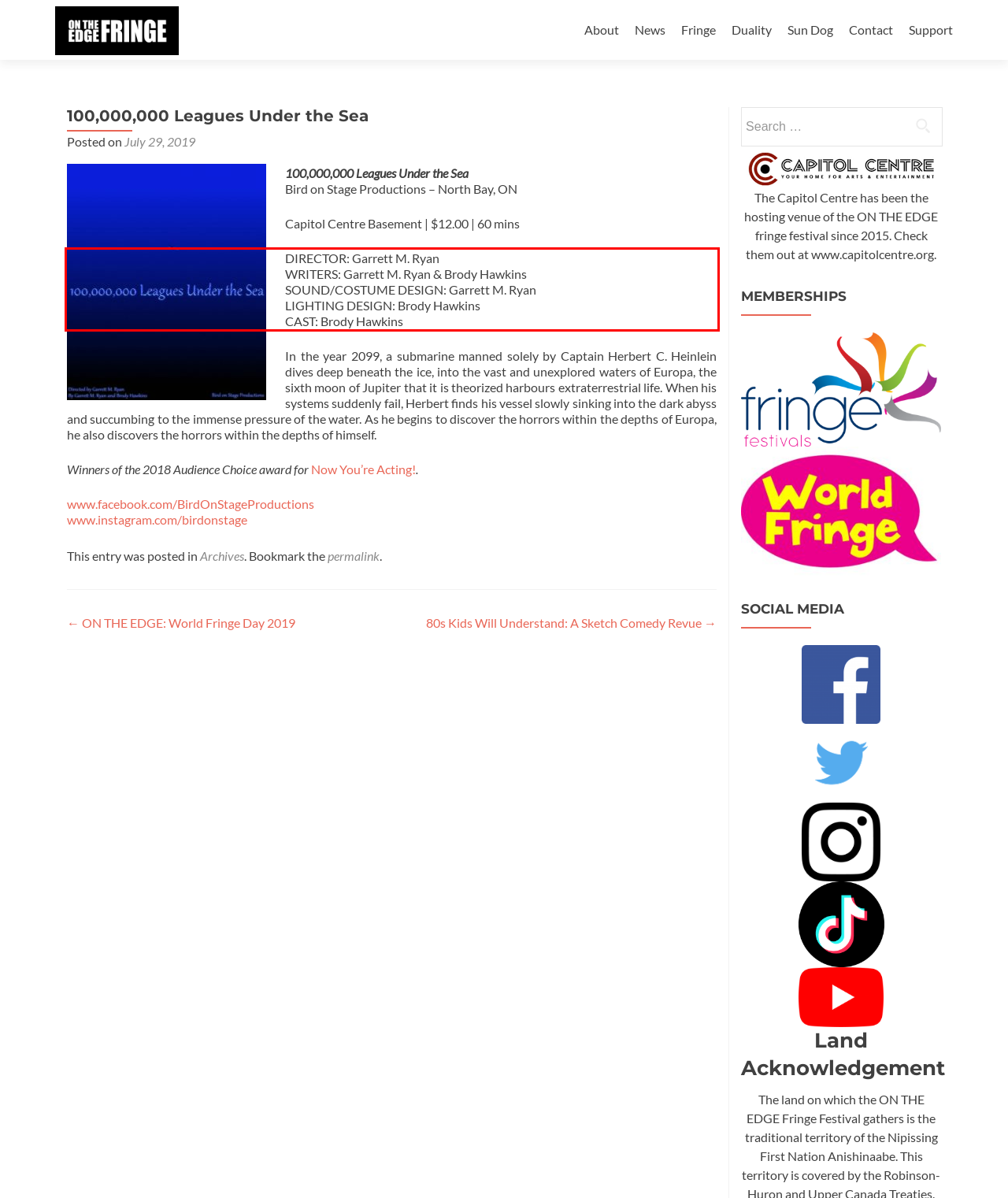Given a screenshot of a webpage, identify the red bounding box and perform OCR to recognize the text within that box.

DIRECTOR: Garrett M. Ryan WRITERS: Garrett M. Ryan & Brody Hawkins SOUND/COSTUME DESIGN: Garrett M. Ryan LIGHTING DESIGN: Brody Hawkins CAST: Brody Hawkins